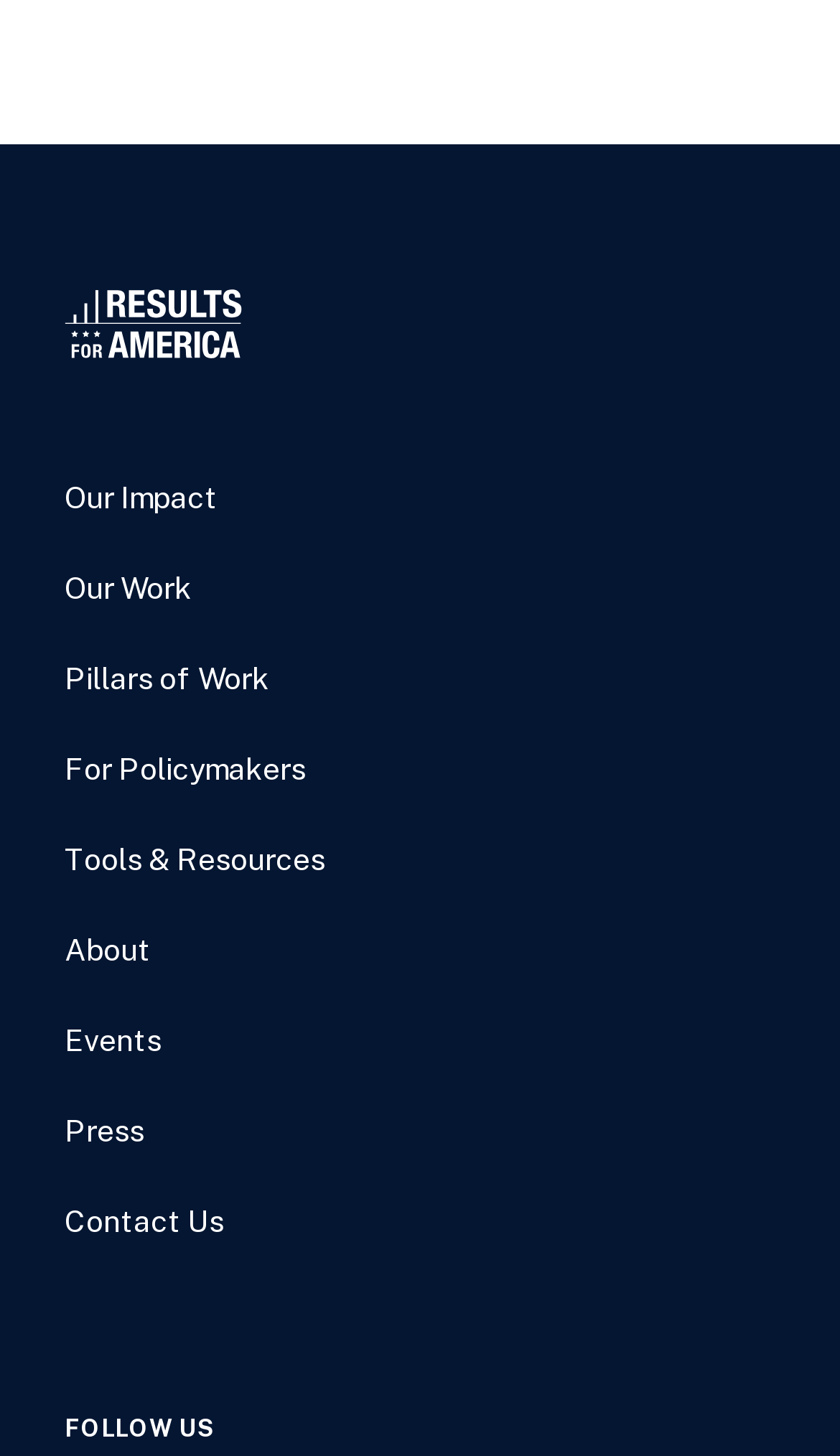Specify the bounding box coordinates of the area to click in order to follow the given instruction: "visit Our Work."

[0.077, 0.392, 0.228, 0.416]